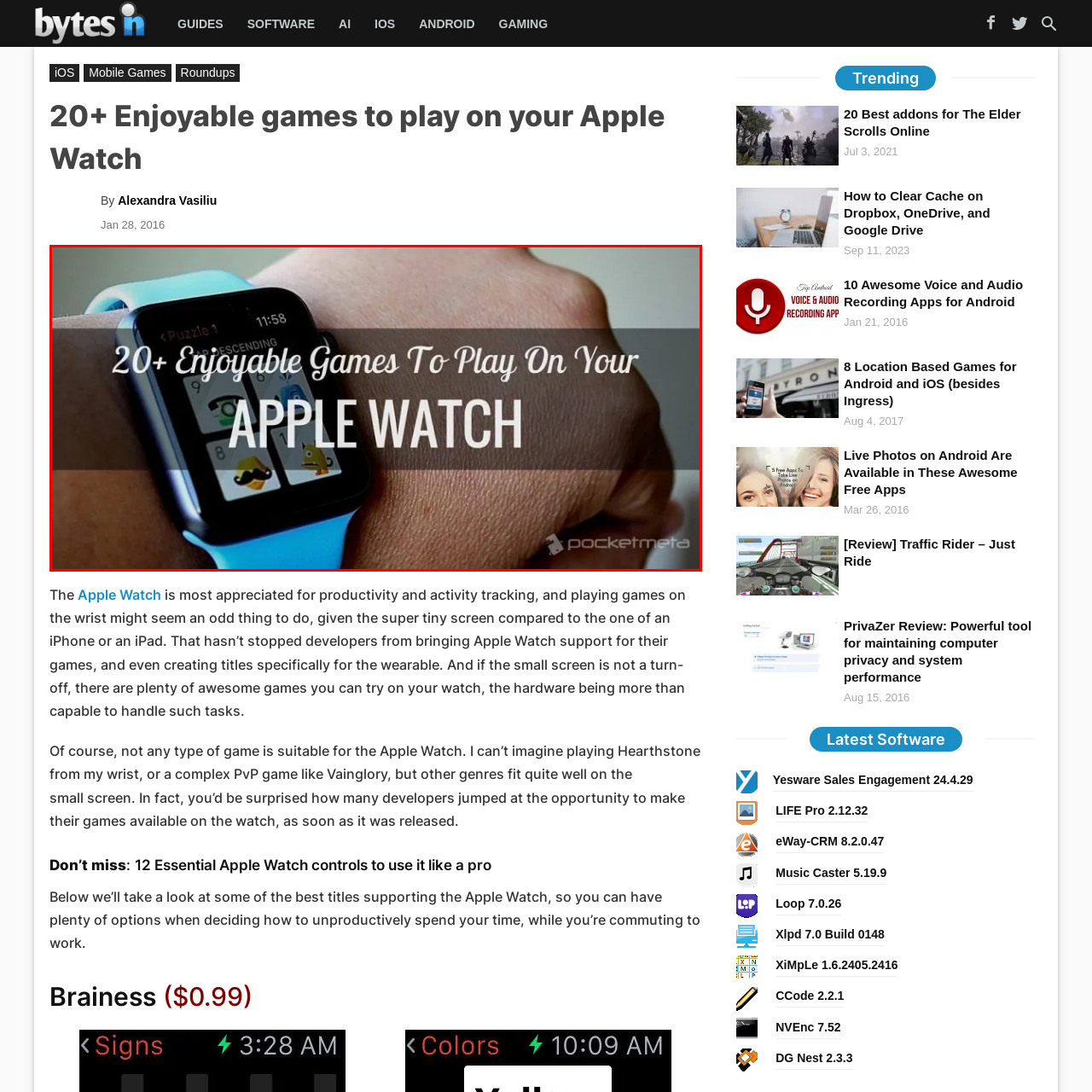Create a detailed description of the image enclosed by the red bounding box.

The image presents a close-up view of a person's wrist adorned with an Apple Watch. The watch displays a vibrant game interface titled "Puzzle 1," showcasing four colorful icons, including playful images resembling animals and a mustache. The light blue strap adds a stylish touch, complementing the overall aesthetic. Overlaying the image is text that promotes an article titled "20+ Enjoyable Games To Play On Your APPLE WATCH," implying that exciting gaming options are available for Apple Watch users. The image effectively emphasizes the unique blend of functionality and entertainment offered by the device, appealing to both casual gamers and technology enthusiasts.